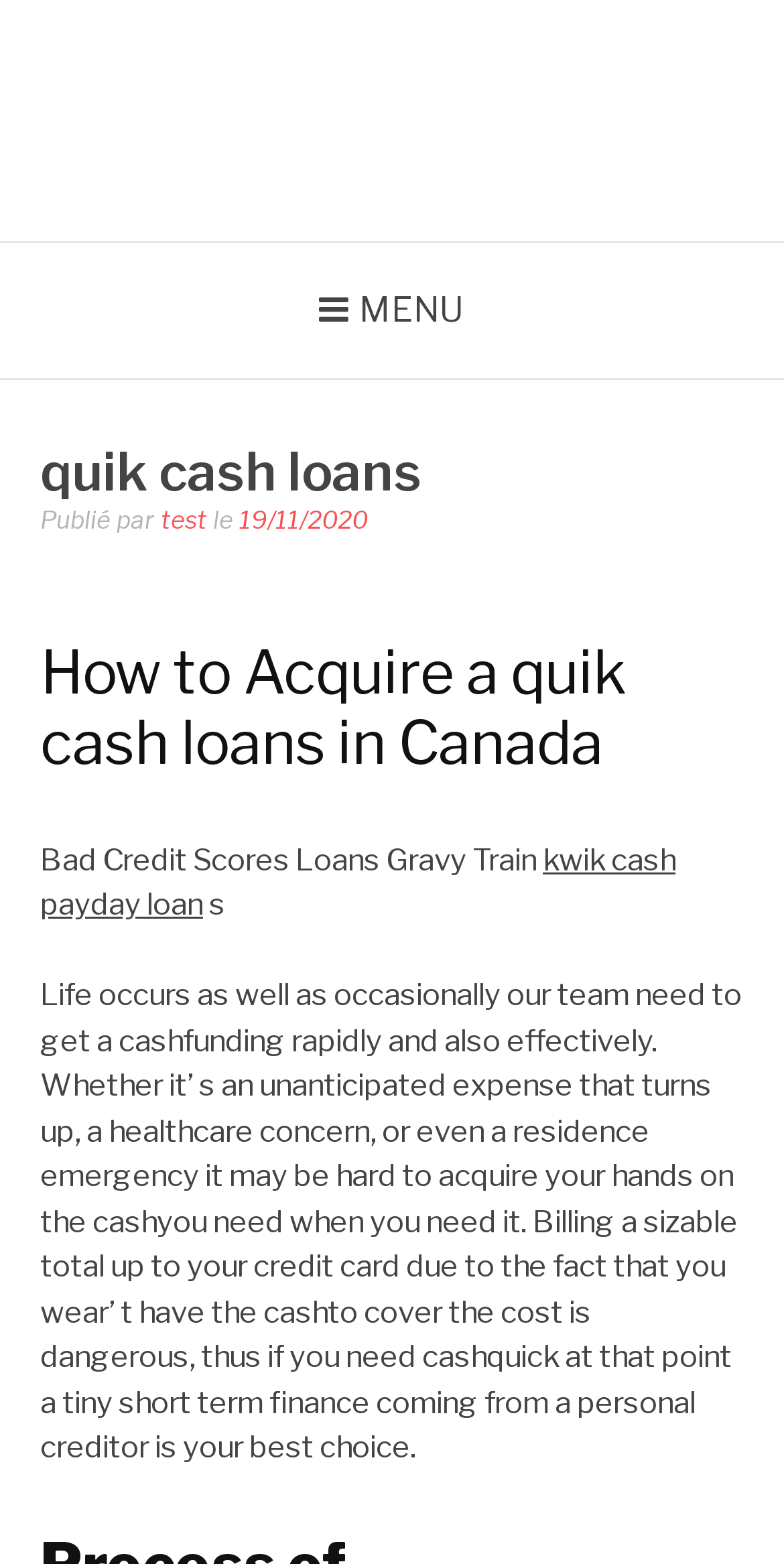What is the recommended alternative to credit cards?
Answer the question with as much detail as possible.

According to the webpage, billing a large amount to a credit card can be dangerous. Instead, the webpage suggests that a short-term finance from a personal creditor is a better option when you need cash quickly.